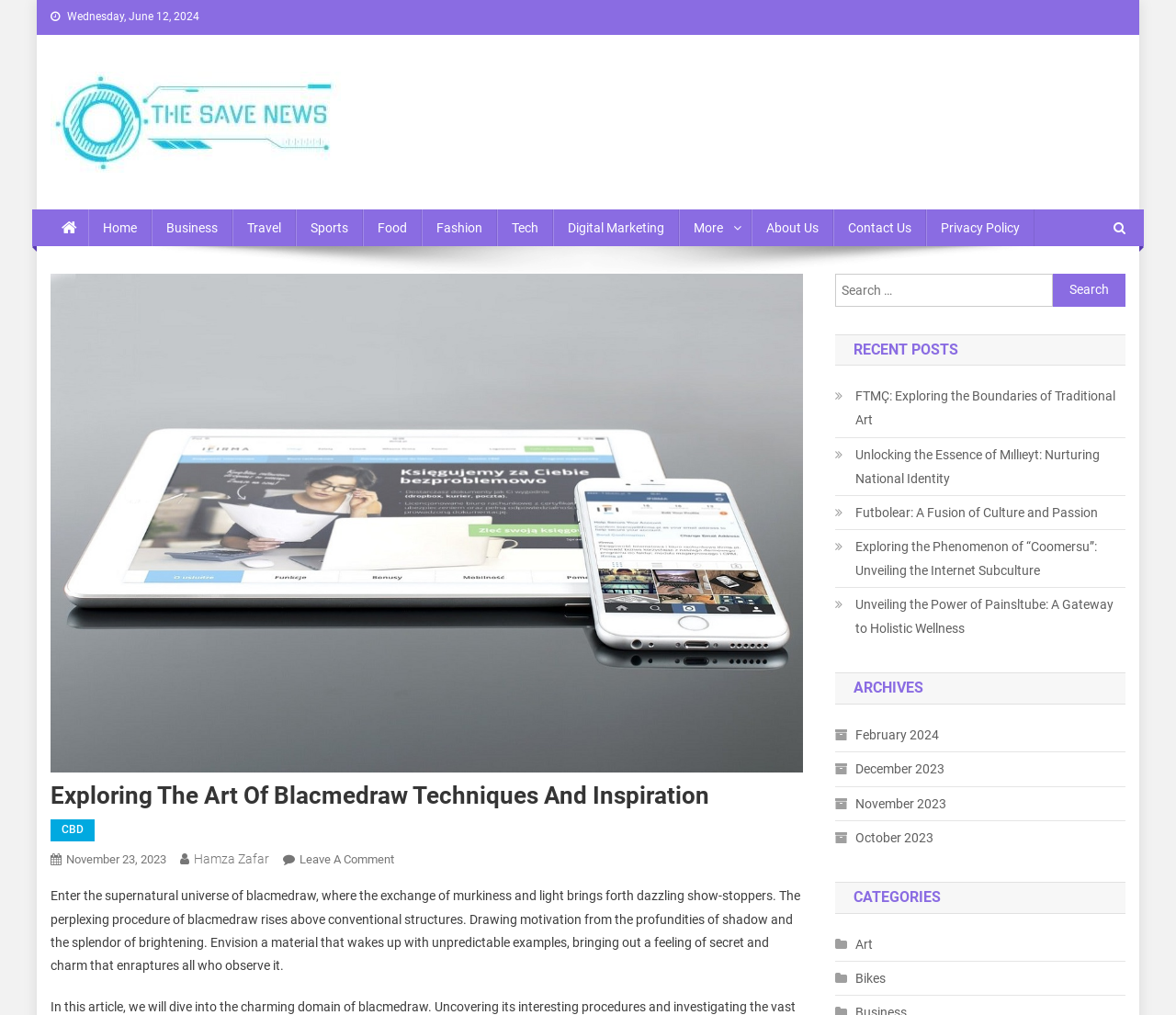What is the purpose of the search box?
Please give a well-detailed answer to the question.

I found a search box with a label 'Search for:' and a button 'Search', which suggests that the purpose of the search box is to allow users to search for content on the webpage.